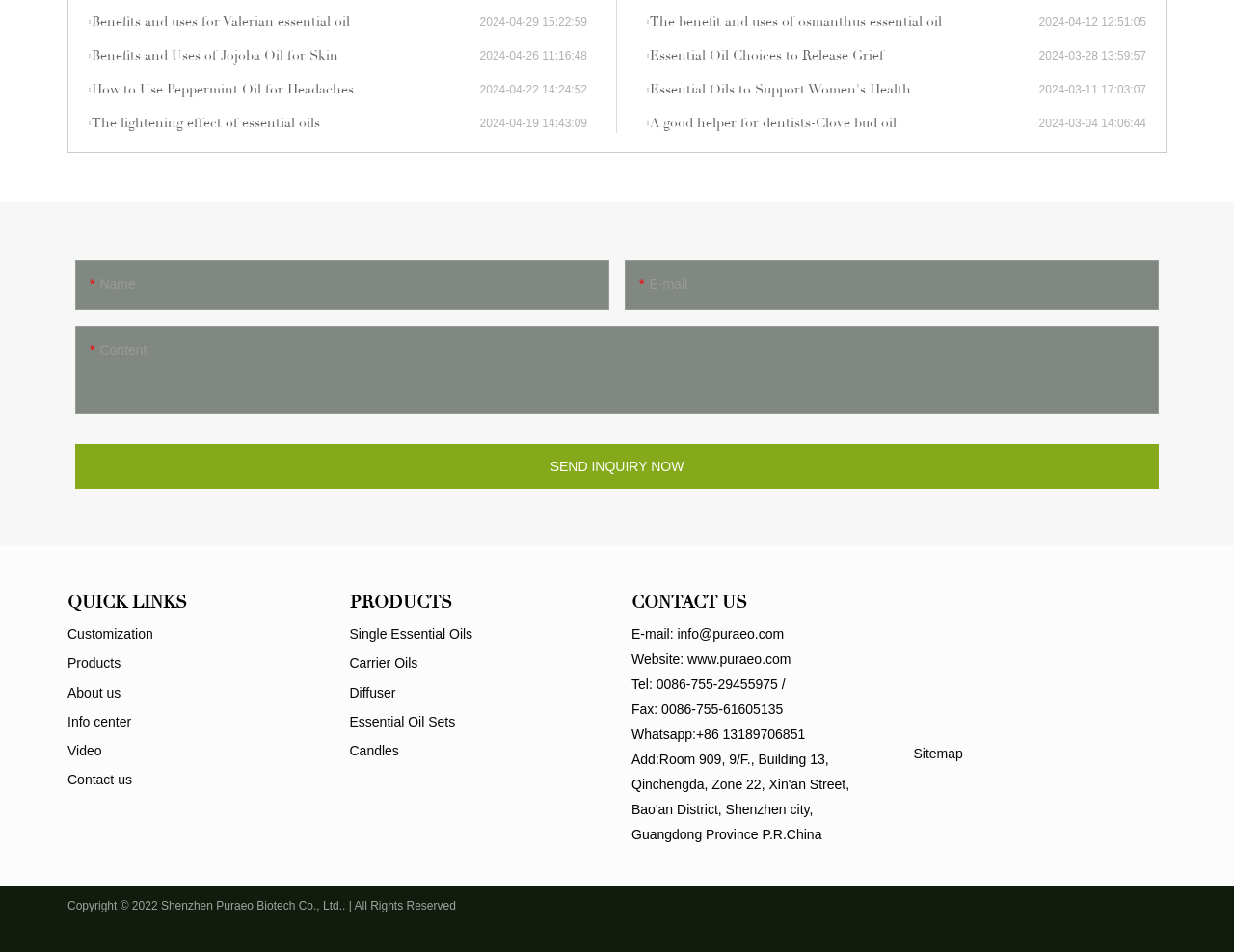Determine the coordinates of the bounding box that should be clicked to complete the instruction: "Click the 'About us' link". The coordinates should be represented by four float numbers between 0 and 1: [left, top, right, bottom].

[0.055, 0.719, 0.098, 0.735]